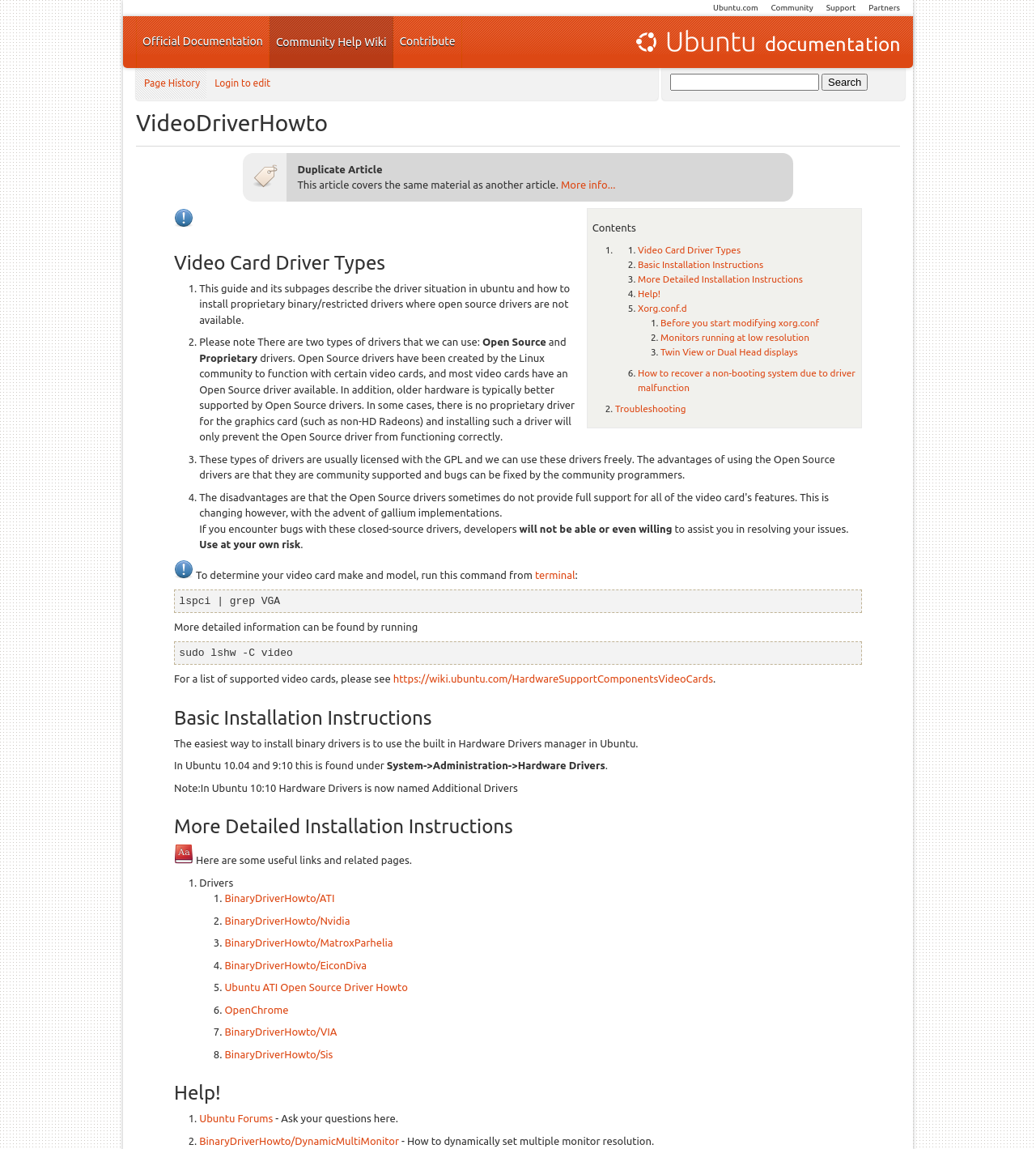Bounding box coordinates are specified in the format (top-left x, top-left y, bottom-right x, bottom-right y). All values are floating point numbers bounded between 0 and 1. Please provide the bounding box coordinate of the region this sentence describes: Autostudio Hose Pipe 160 Feets

None